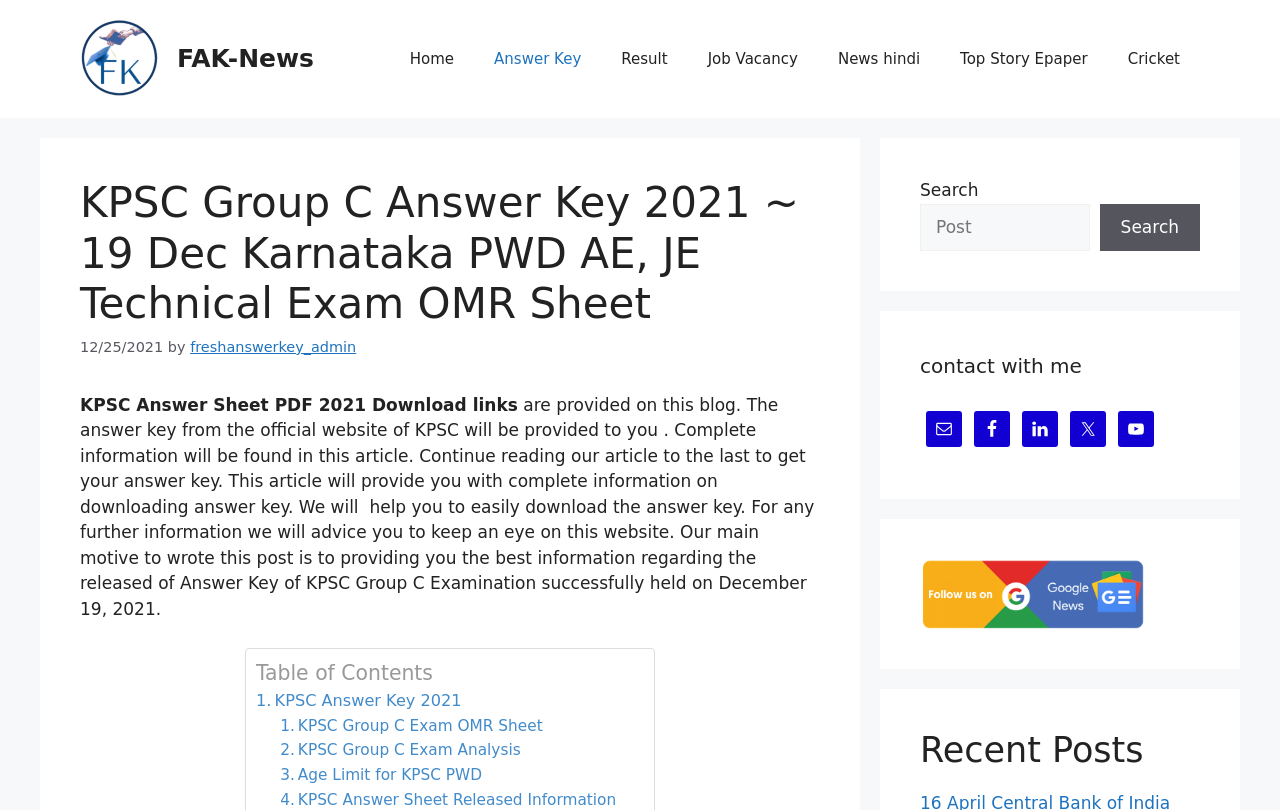Using a single word or phrase, answer the following question: 
What is the date of the KPSC Group C exam?

December 19, 2021